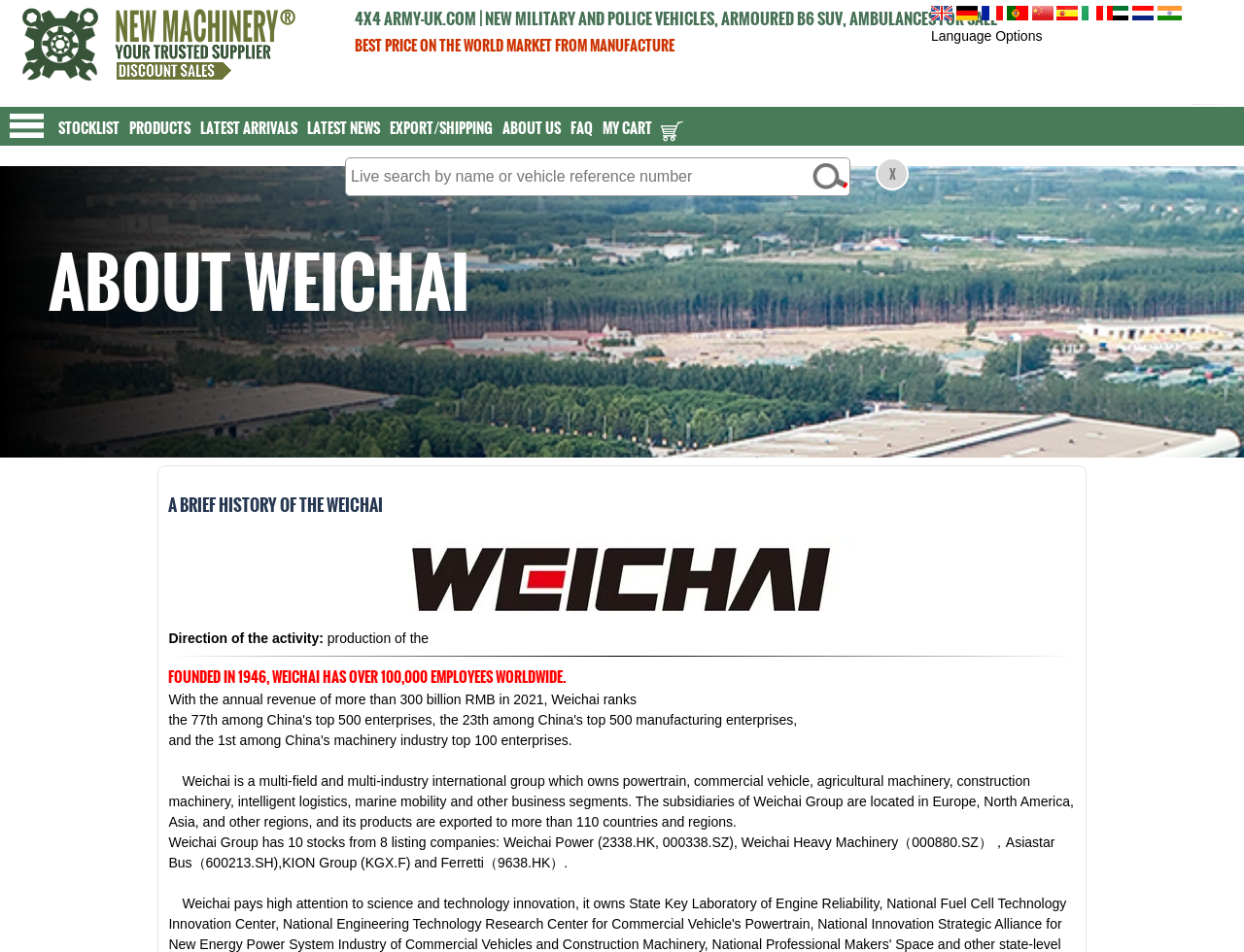Refer to the screenshot and answer the following question in detail:
How many employees does Weichai have worldwide?

According to the static text 'FOUNDED IN 1946, WEICHAI HAS OVER 100,000 EMPLOYEES WORLDWIDE.', Weichai has more than 100,000 employees worldwide.